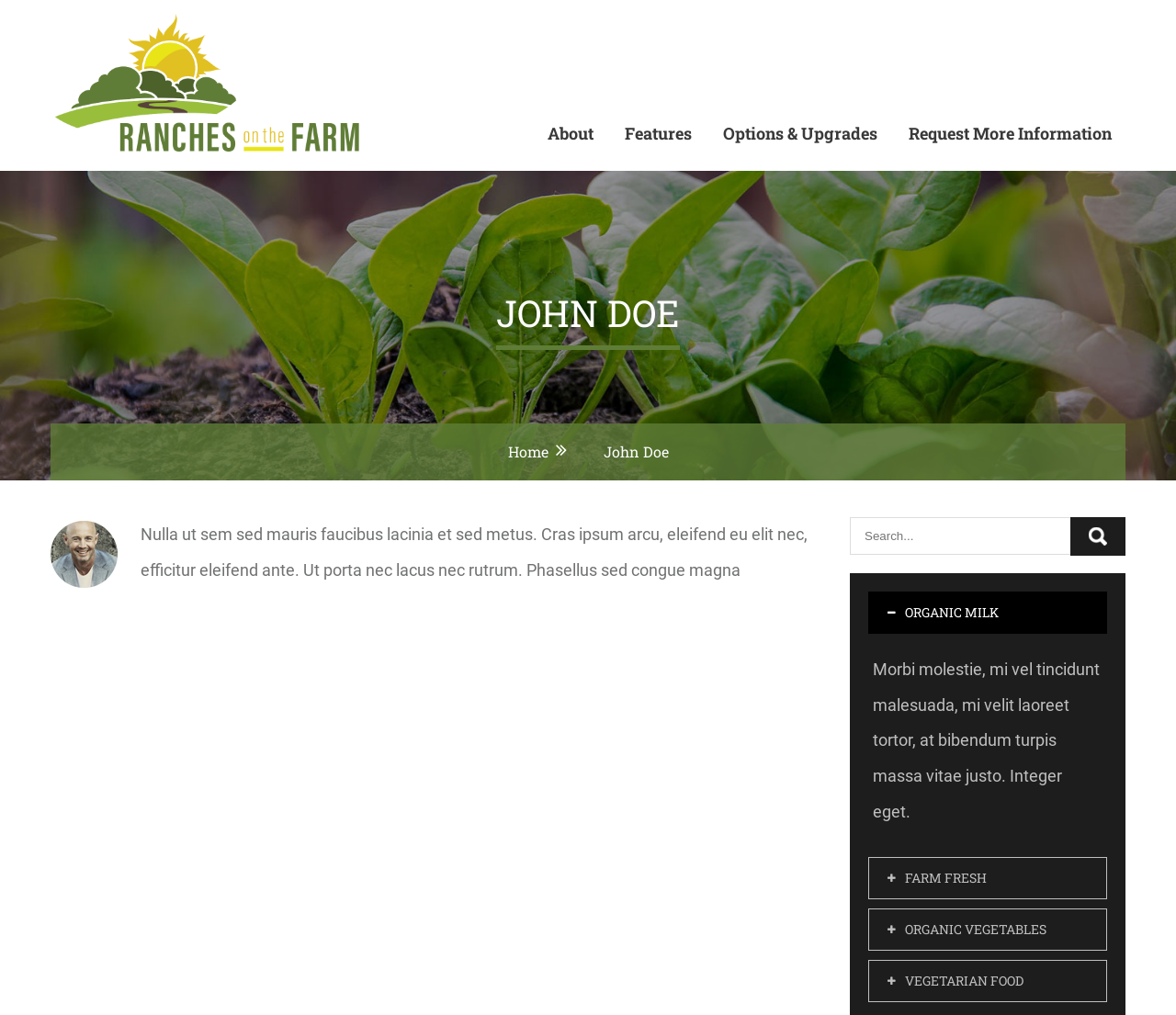Please answer the following question as detailed as possible based on the image: 
What is the name of the person on this webpage?

The name 'John Doe' is mentioned in the heading element with bounding box coordinates [0.422, 0.29, 0.578, 0.345] and also in the static text element with bounding box coordinates [0.513, 0.435, 0.568, 0.454].